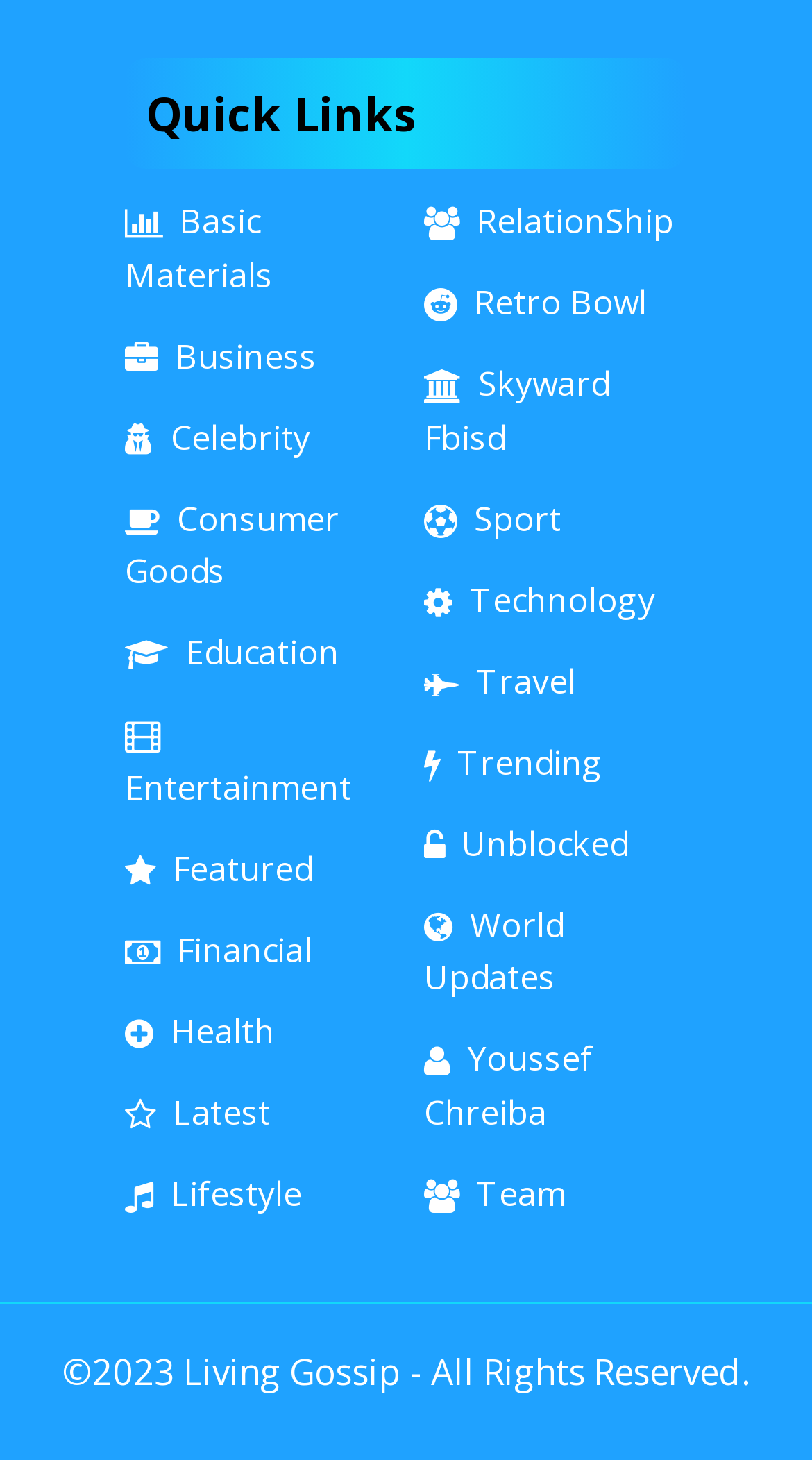Answer the question briefly using a single word or phrase: 
How many categories are available?

18